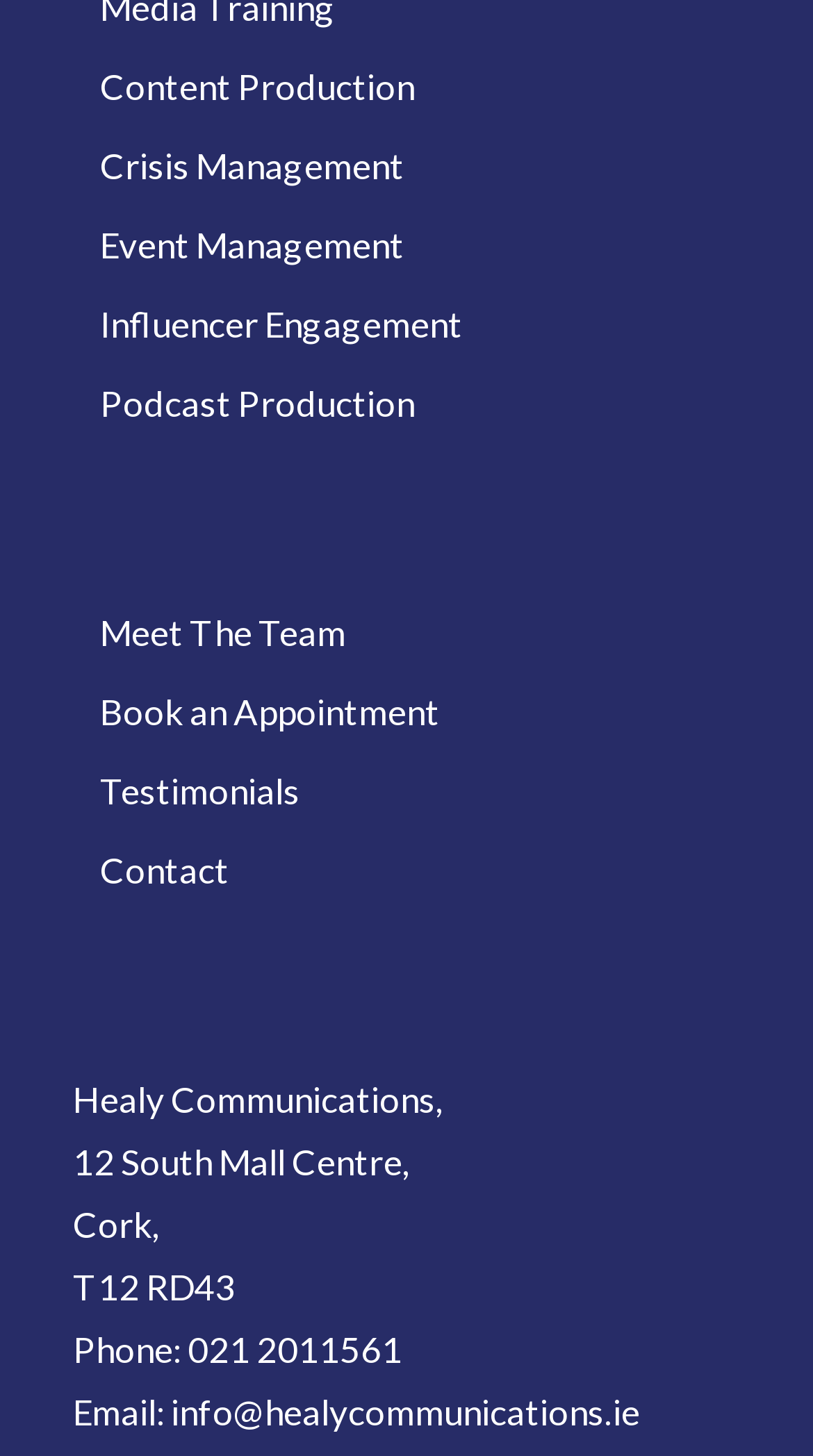Indicate the bounding box coordinates of the element that must be clicked to execute the instruction: "Contact us". The coordinates should be given as four float numbers between 0 and 1, i.e., [left, top, right, bottom].

[0.123, 0.577, 0.877, 0.62]